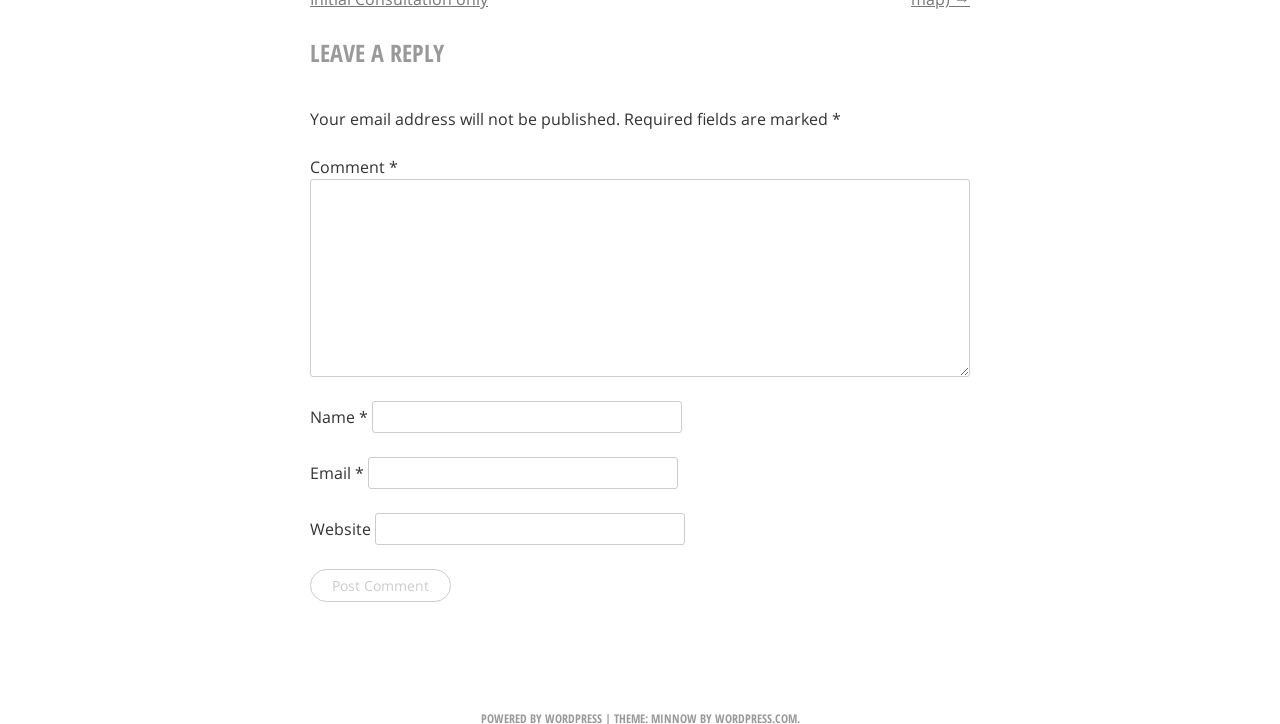Give a one-word or one-phrase response to the question: 
Is the 'Website' field required to post a comment?

No